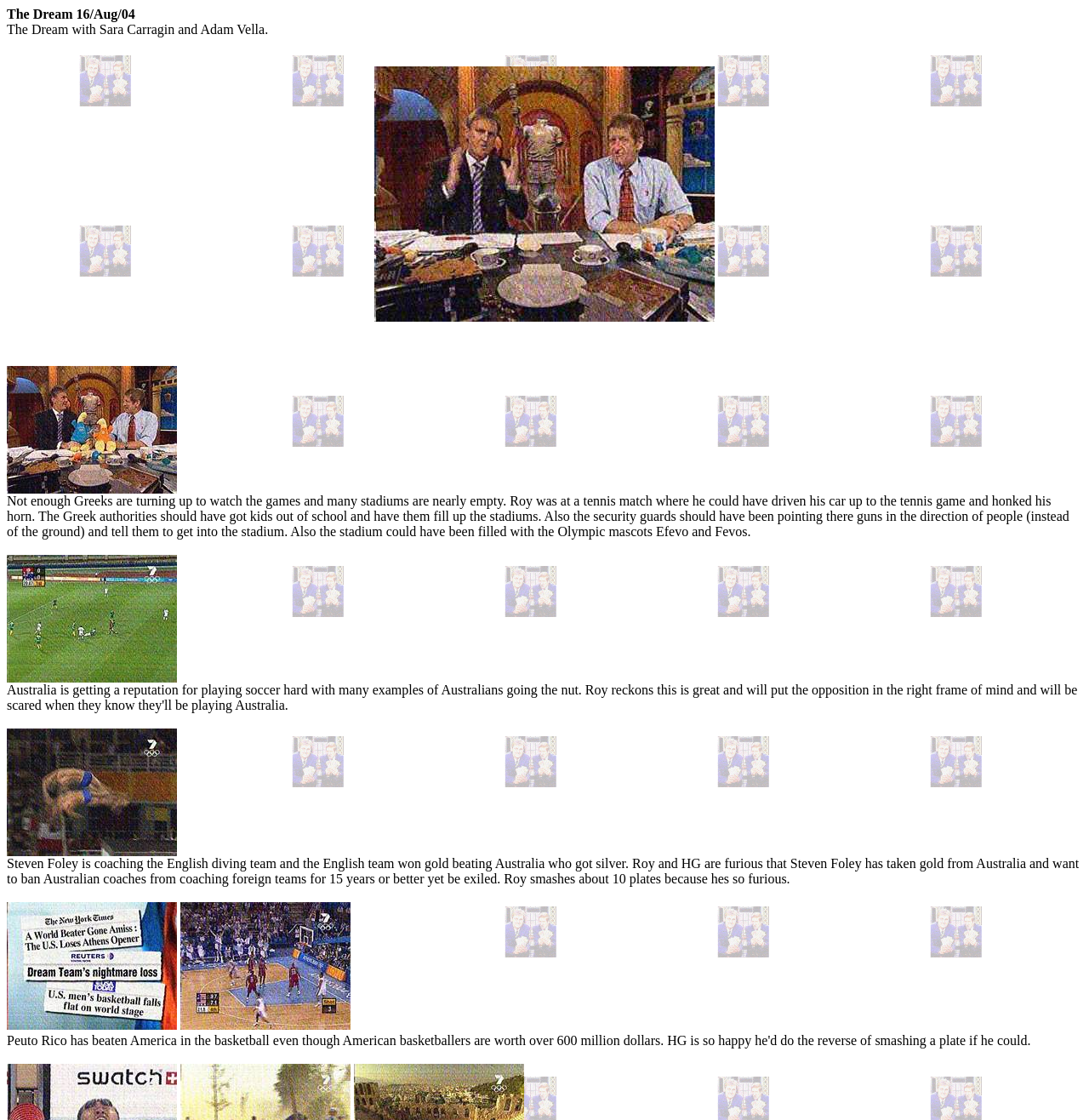Provide a short answer using a single word or phrase for the following question: 
What is the sport mentioned in the second paragraph?

Tennis